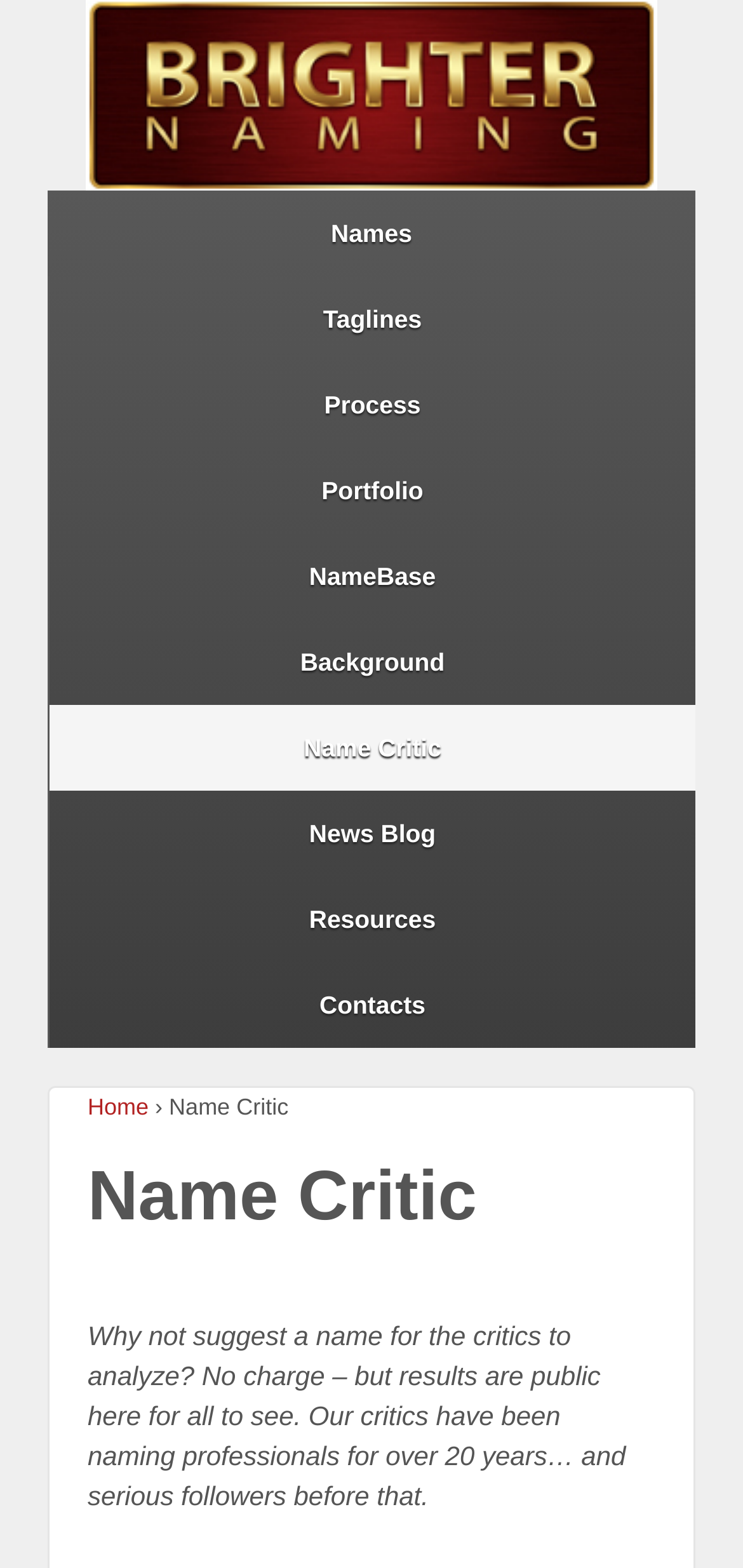Please provide a one-word or short phrase answer to the question:
Is the name analysis service free?

Yes